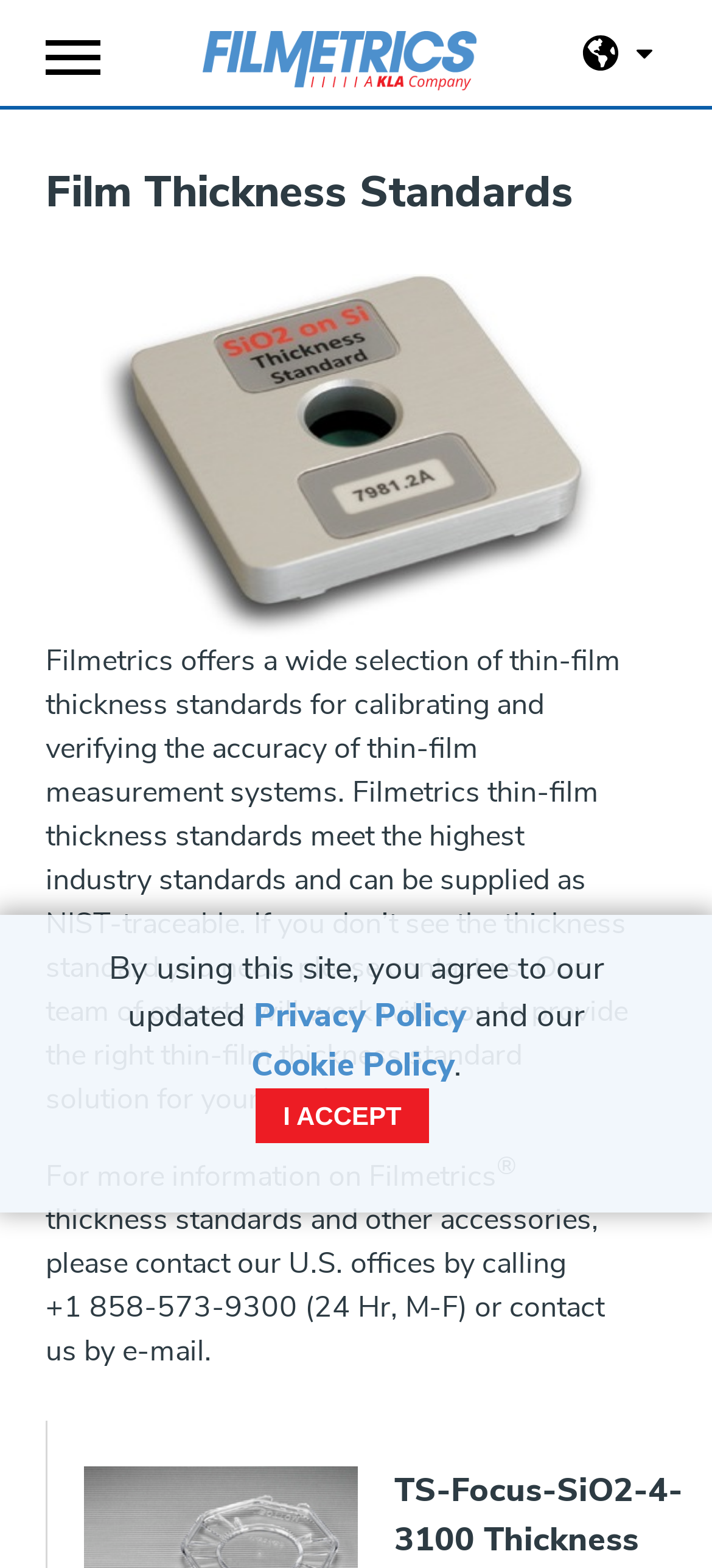Provide a brief response to the question below using one word or phrase:
What is the relationship between Filmetrics and NIST?

Filmetrics standards are NIST-traceable